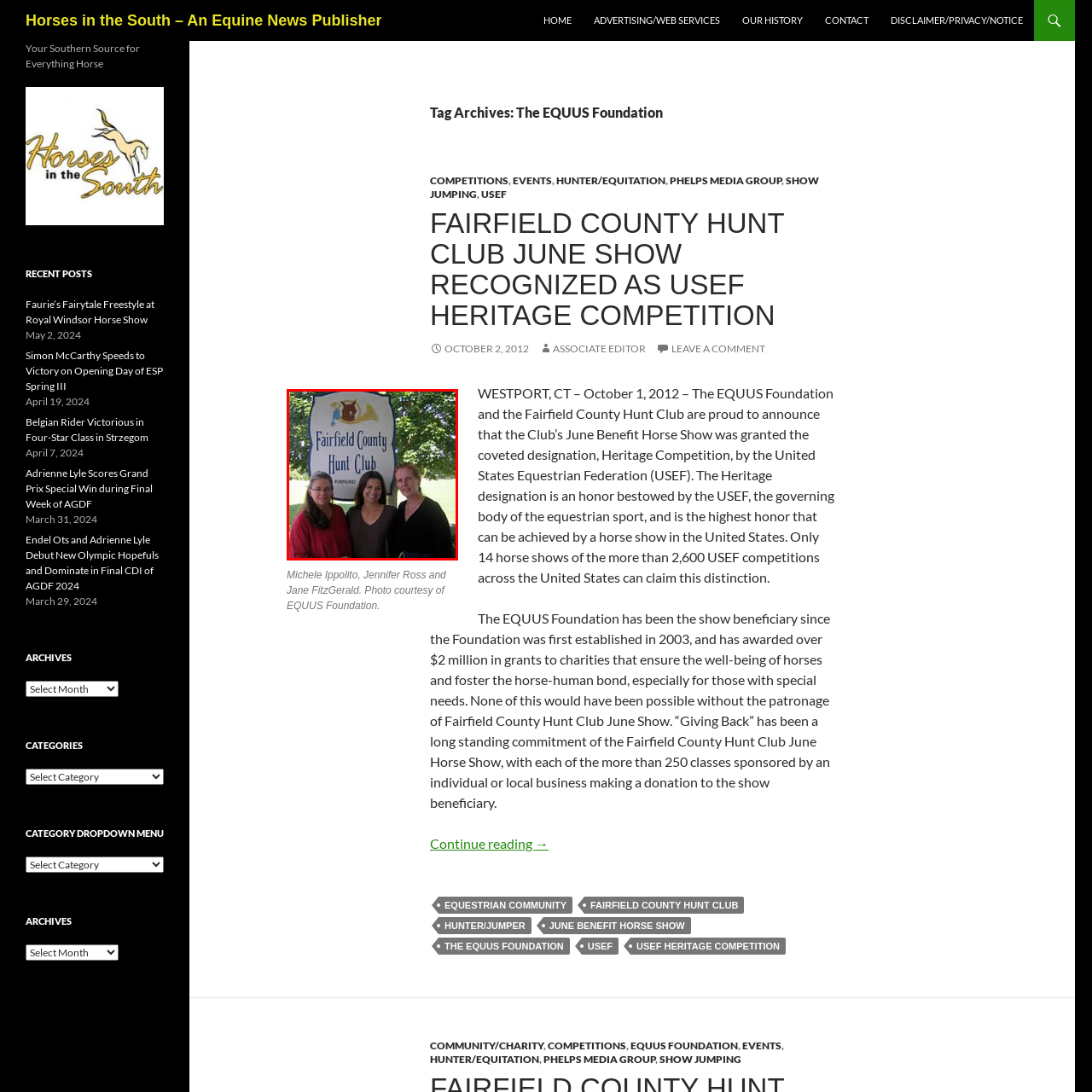Offer a detailed account of what is shown inside the red bounding box.

In this engaging photograph, three women pose together in front of the prominently displayed sign of the Fairfield County Hunt Club. The sign, adorned with equestrian imagery, prominently features the club's name, "Fairfield County Hunt Club," suggesting a vibrant community centered around equestrian activities. The women, dressed in casual attire, appear to be enjoying a moment of camaraderie, reflective of the close-knit nature of the equestrian community. This image captures the spirit of connection and shared passion for horses, which is a hallmark of the activities and events hosted by the club. The photo is associated with a significant announcement regarding the club's recognition as a USEF Heritage Competition, highlighting its esteemed status and commitment to equestrian excellence.